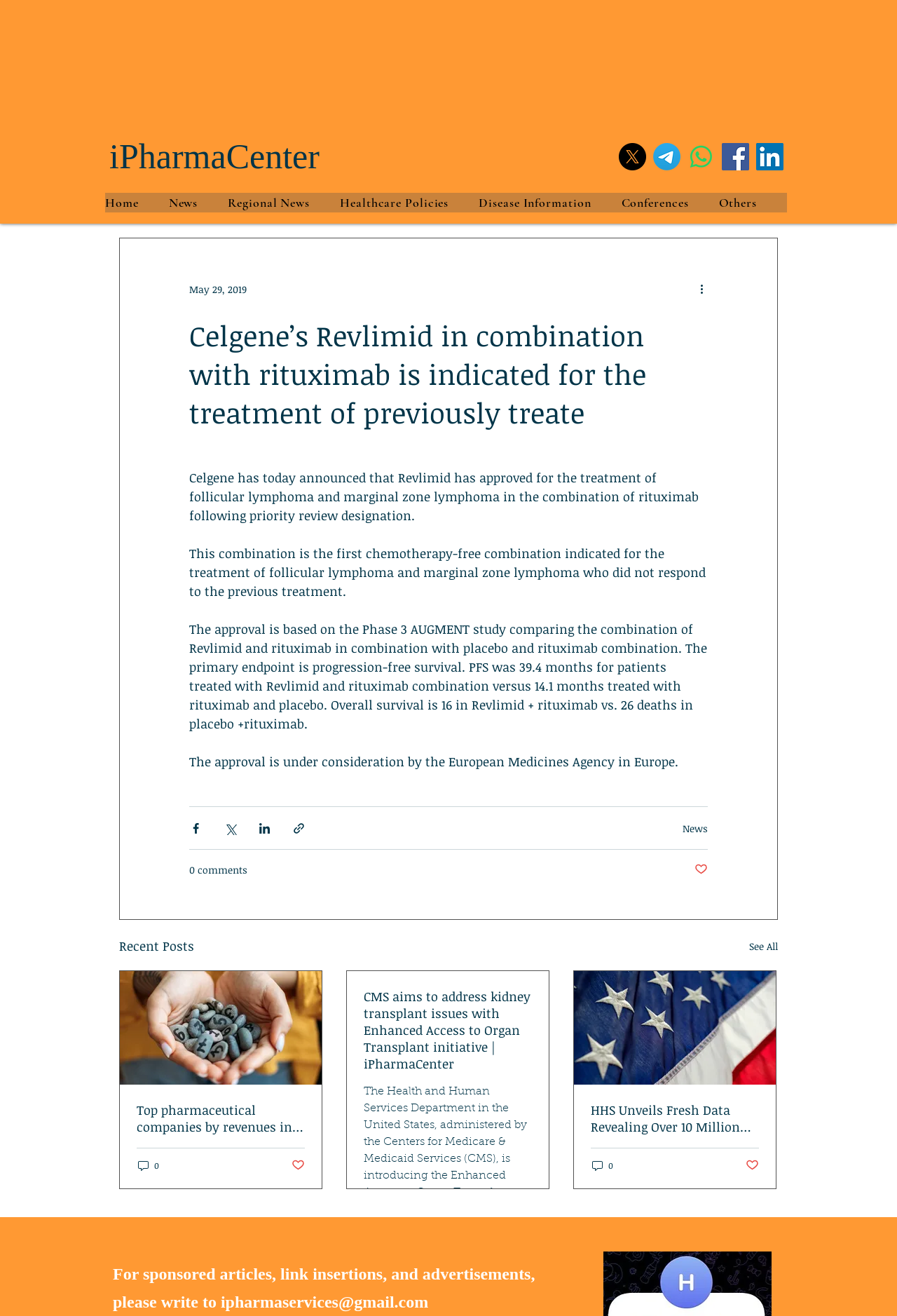How many months is the progression-free survival for patients treated with Revlimid and rituximab combination?
Based on the screenshot, provide your answer in one word or phrase.

39.4 months